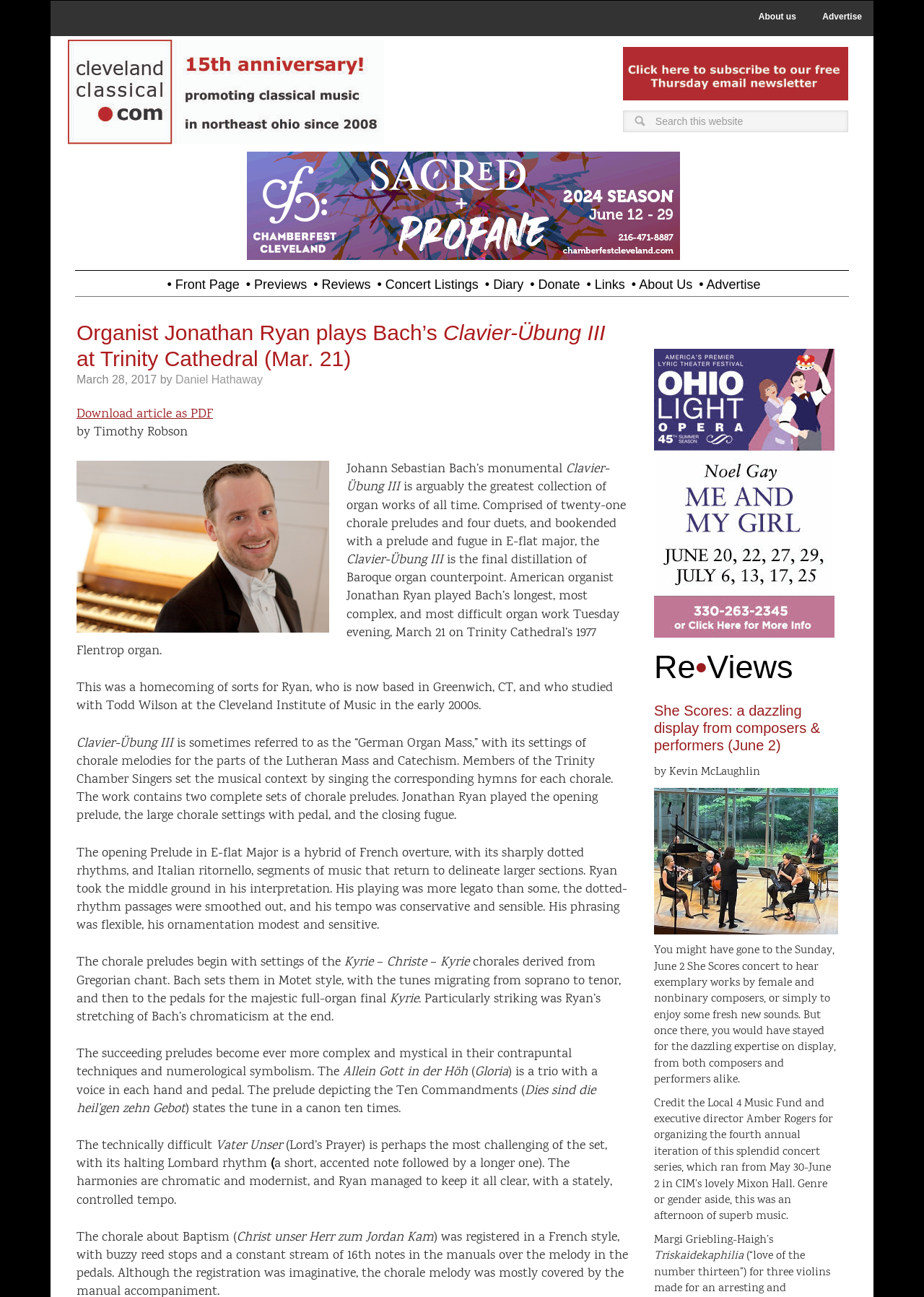What is the name of the author of the article?
Please provide a full and detailed response to the question.

The answer can be found in the article's content, where it is mentioned that 'by Timothy Robson' at the beginning of the article.